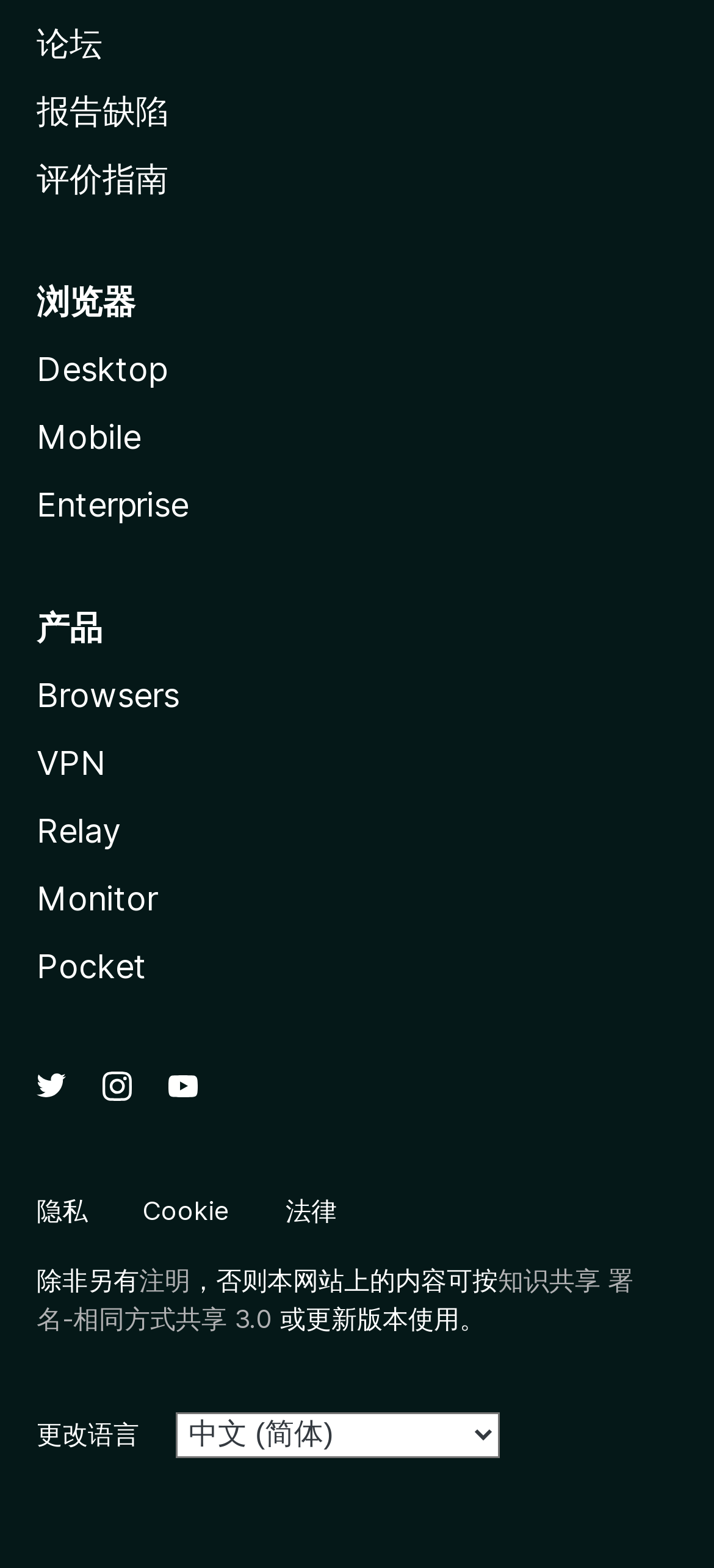What is the purpose of the '报告缺陷' link?
Relying on the image, give a concise answer in one word or a brief phrase.

To report defects